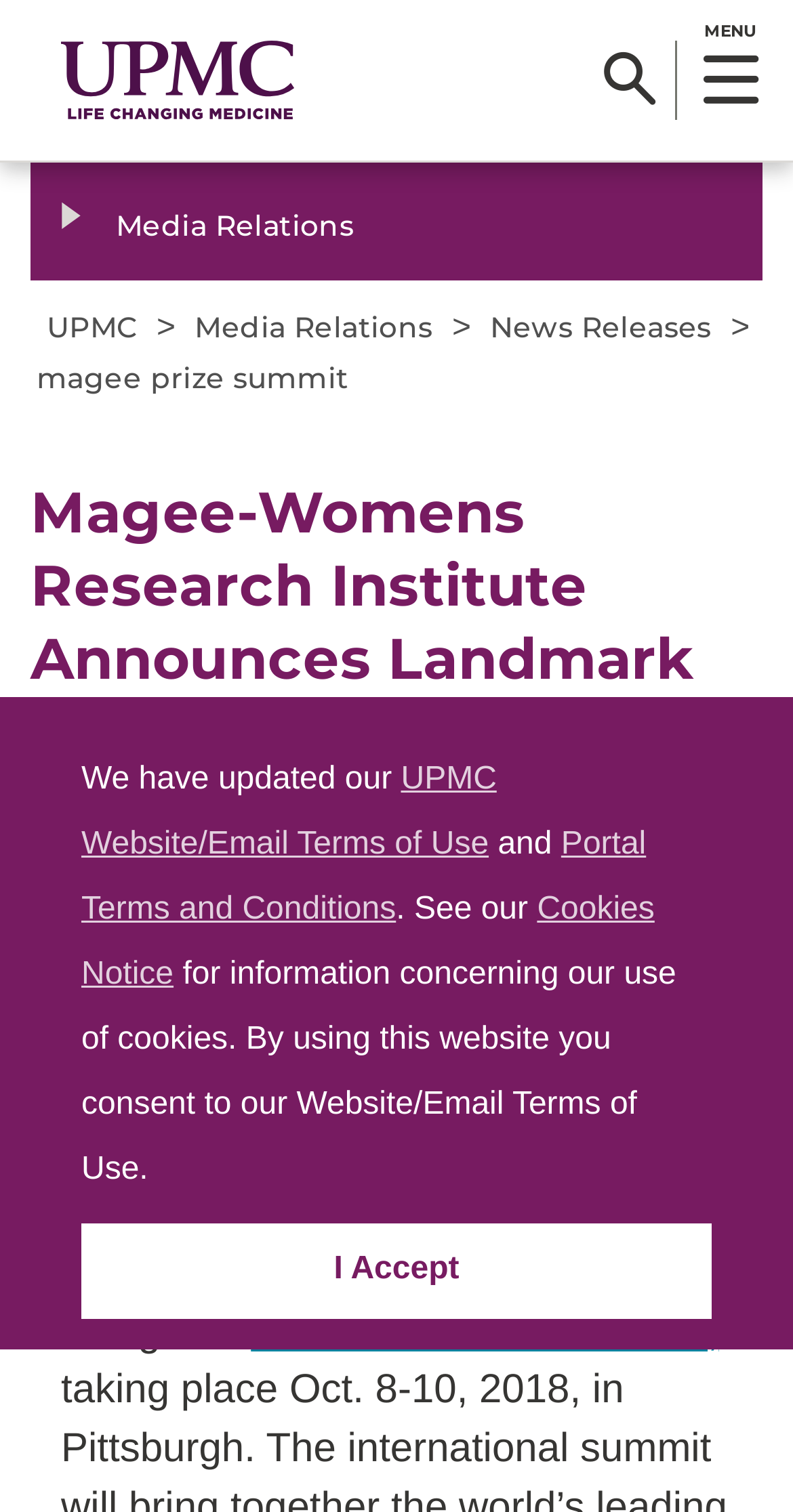Please provide a comprehensive response to the question based on the details in the image: What is the date of the news release?

I found the answer by looking at the static text element that contains the date, which is located below the main heading.